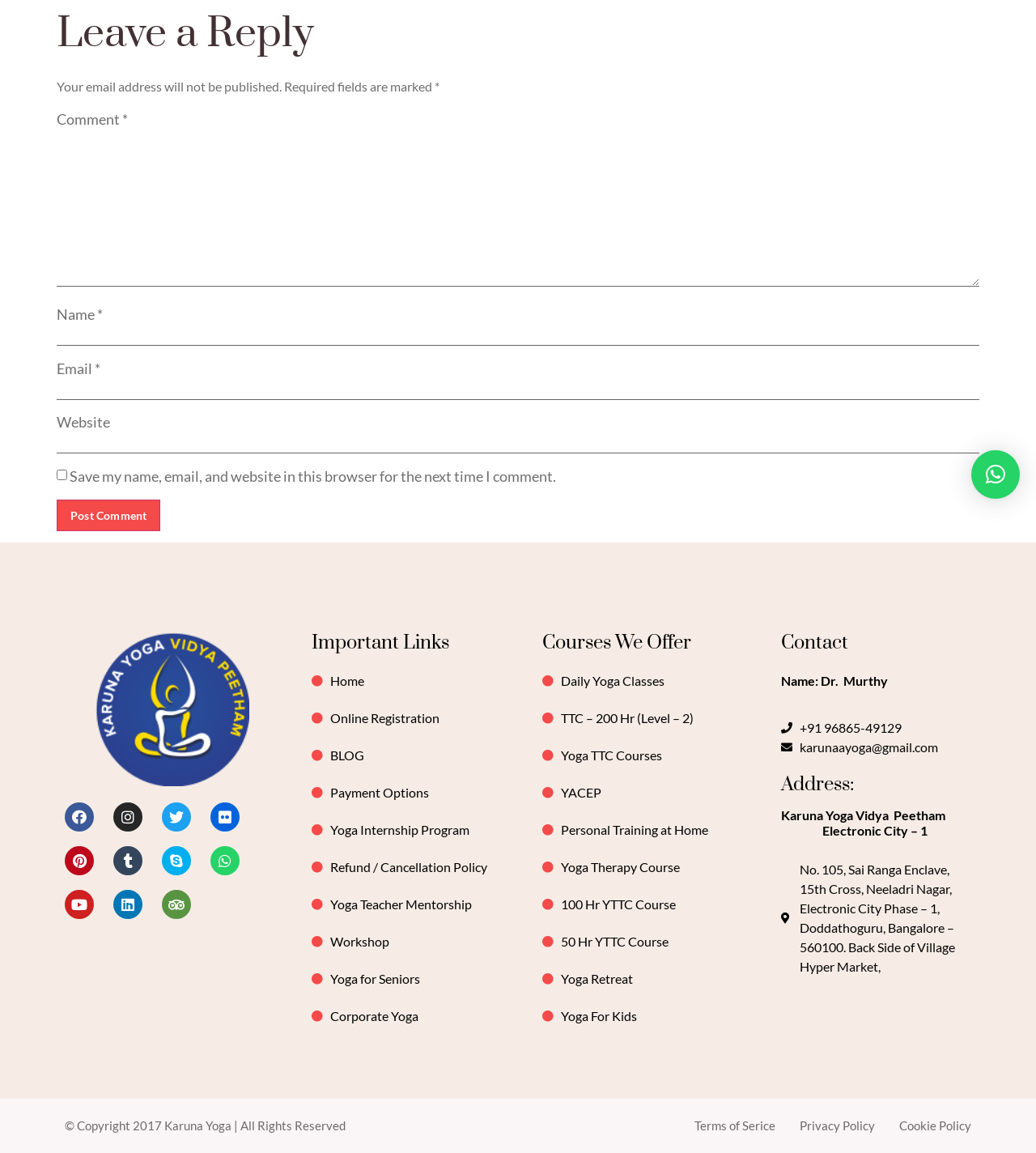Extract the bounding box coordinates for the described element: "Tumblr". The coordinates should be represented as four float numbers between 0 and 1: [left, top, right, bottom].

[0.109, 0.734, 0.138, 0.759]